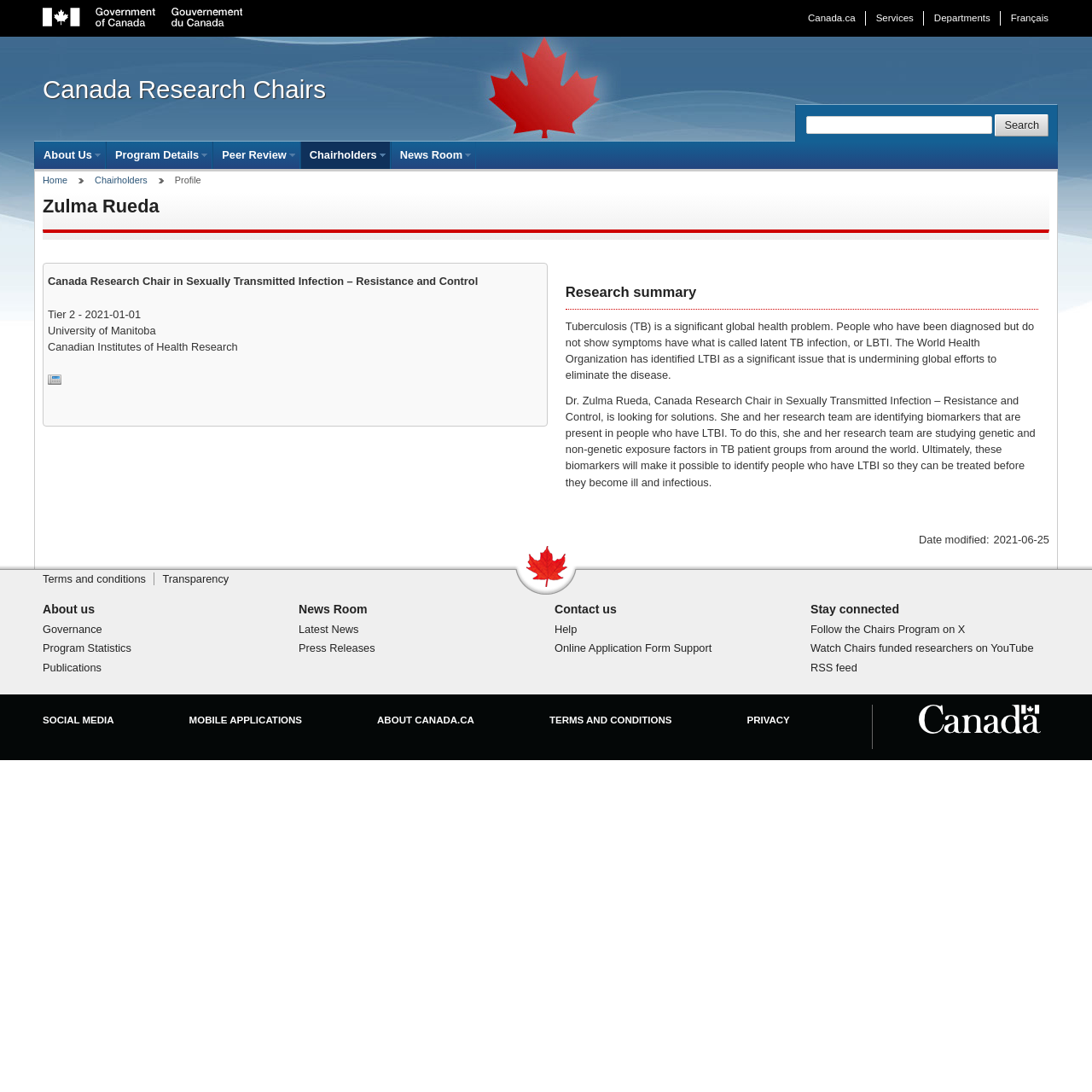What is the university affiliation of Dr. Zulma Rueda?
Based on the image, please offer an in-depth response to the question.

The university affiliation of Dr. Zulma Rueda is mentioned in the text 'University of Manitoba' on the webpage, which is located in the main content area.